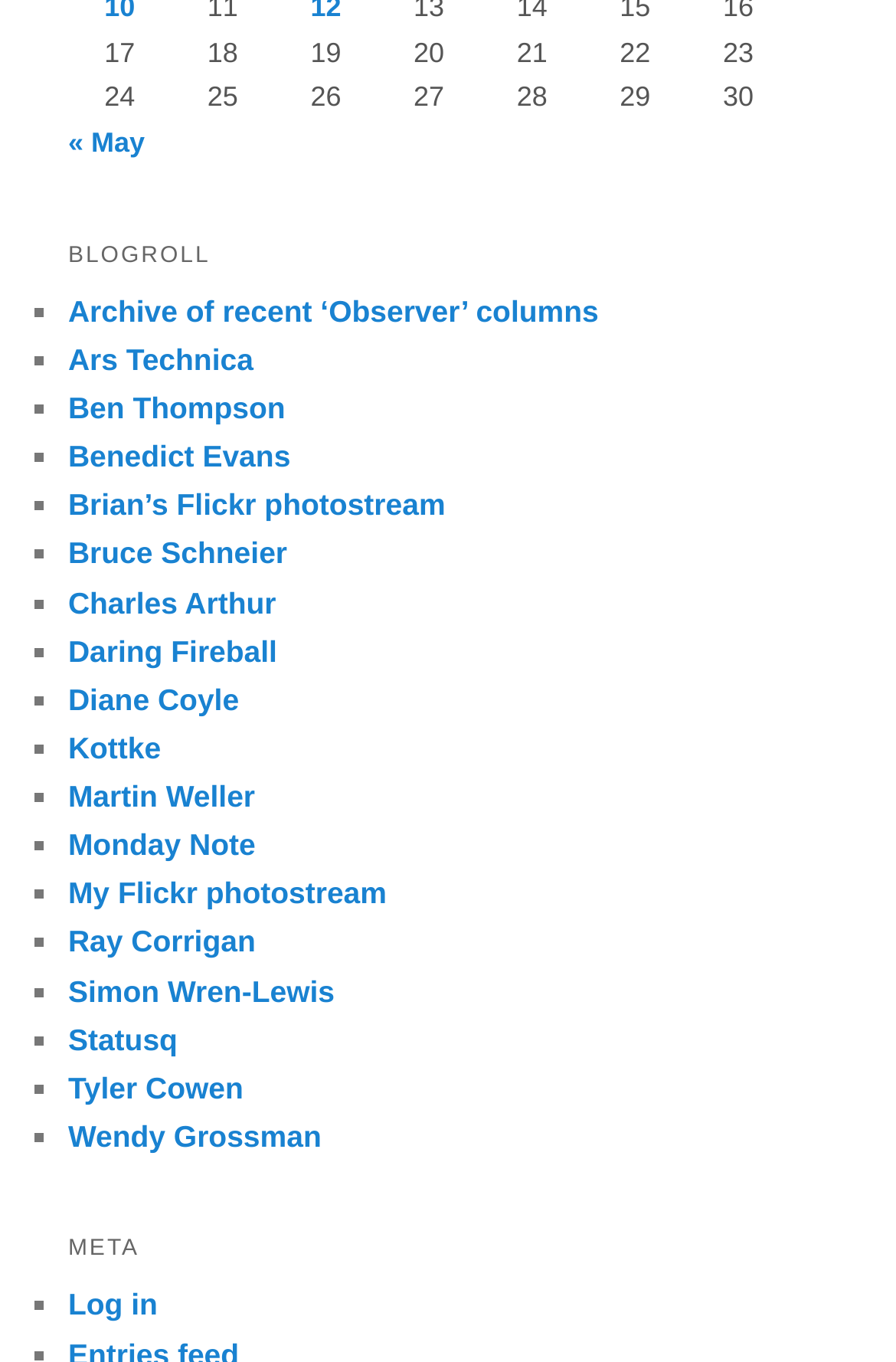Examine the image carefully and respond to the question with a detailed answer: 
What is the layout of the grid cells?

The grid cells are arranged horizontally, with each cell having a unique label and bounded by a specific set of coordinates, indicating that the layout of the grid cells is horizontal.